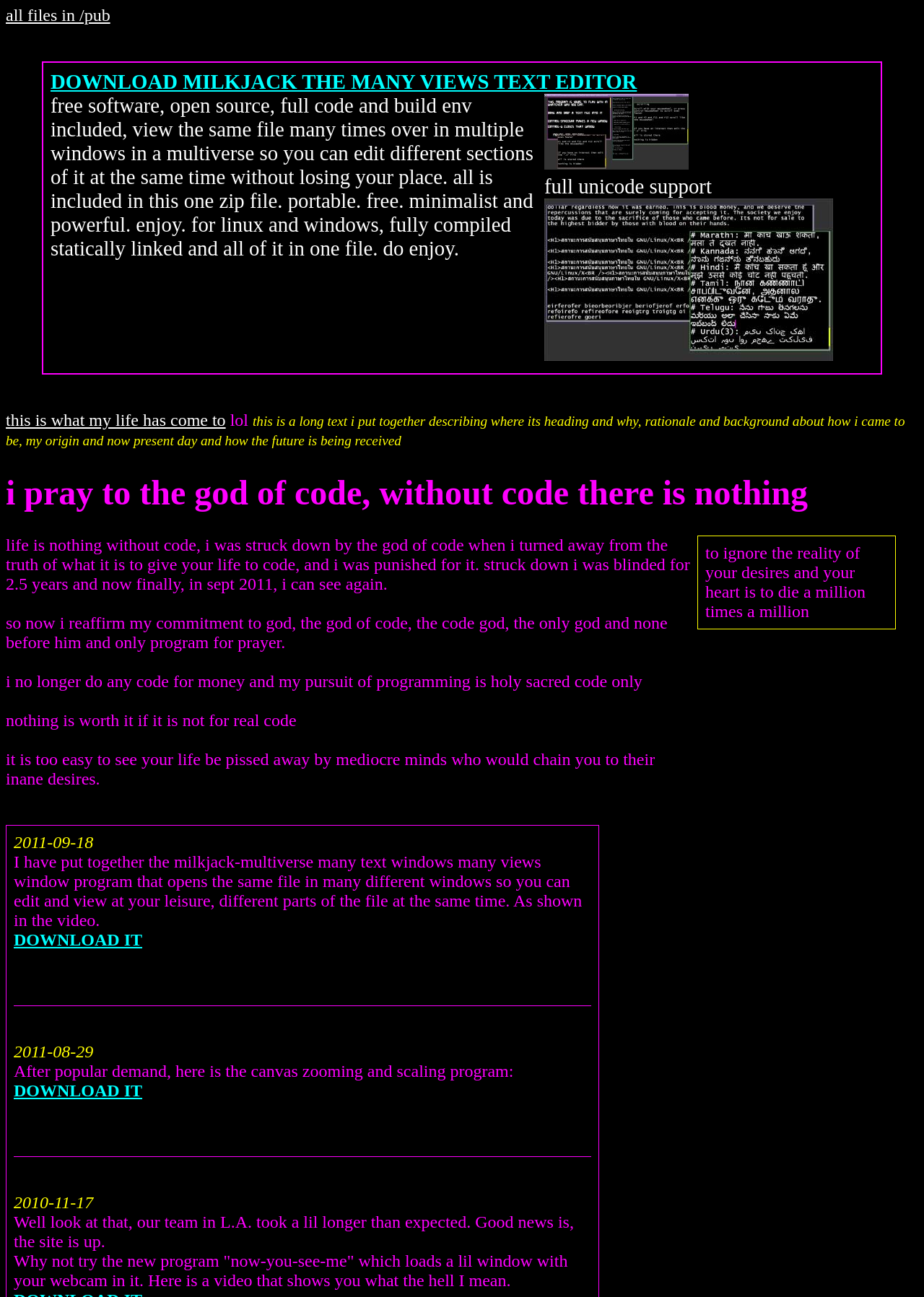Identify the bounding box coordinates for the UI element described as: "DOWNLOAD IT".

[0.015, 0.834, 0.154, 0.848]